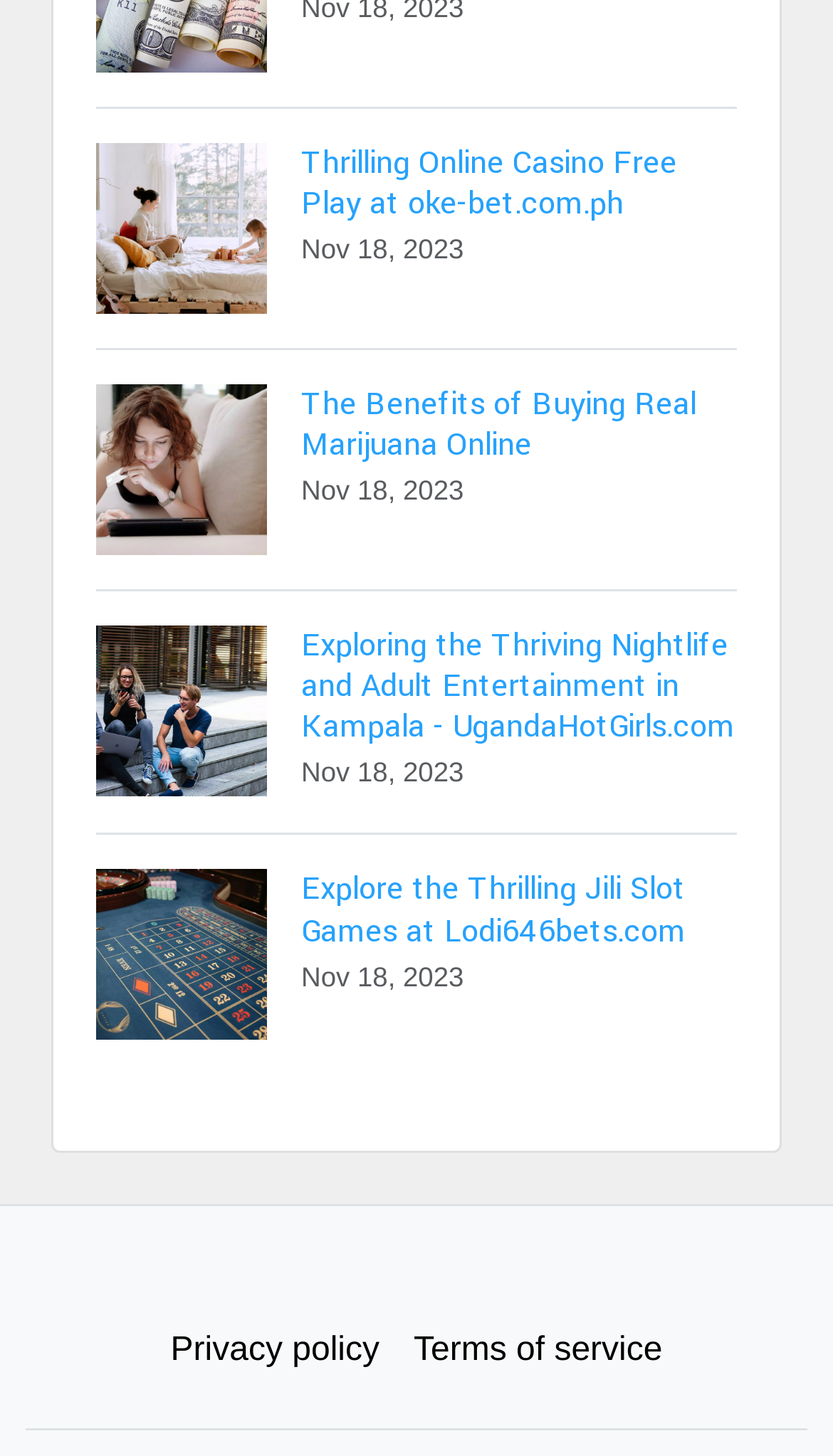Please find the bounding box coordinates (top-left x, top-left y, bottom-right x, bottom-right y) in the screenshot for the UI element described as follows: Terms of service

[0.476, 0.9, 0.816, 0.958]